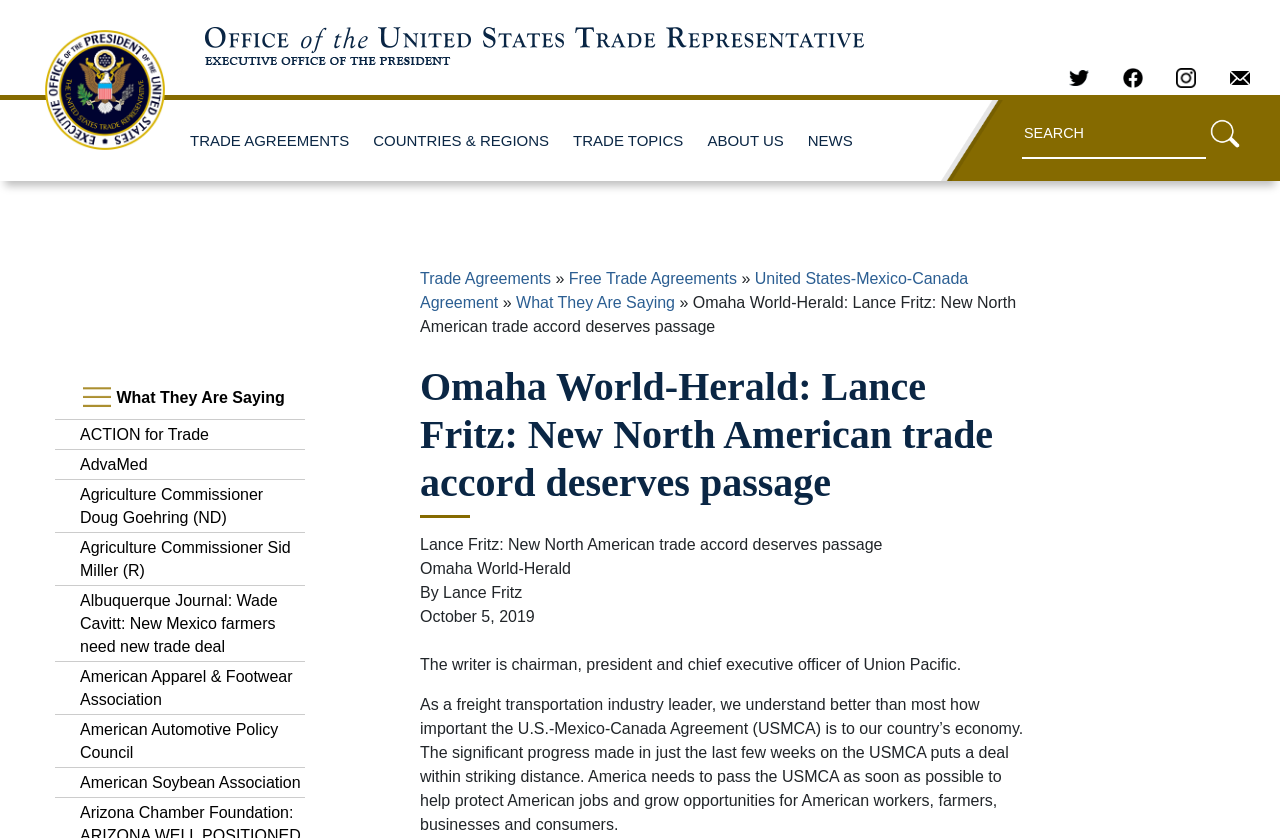Respond to the following question with a brief word or phrase:
What is the position of Lance Fritz?

Chairman, president and CEO of Union Pacific